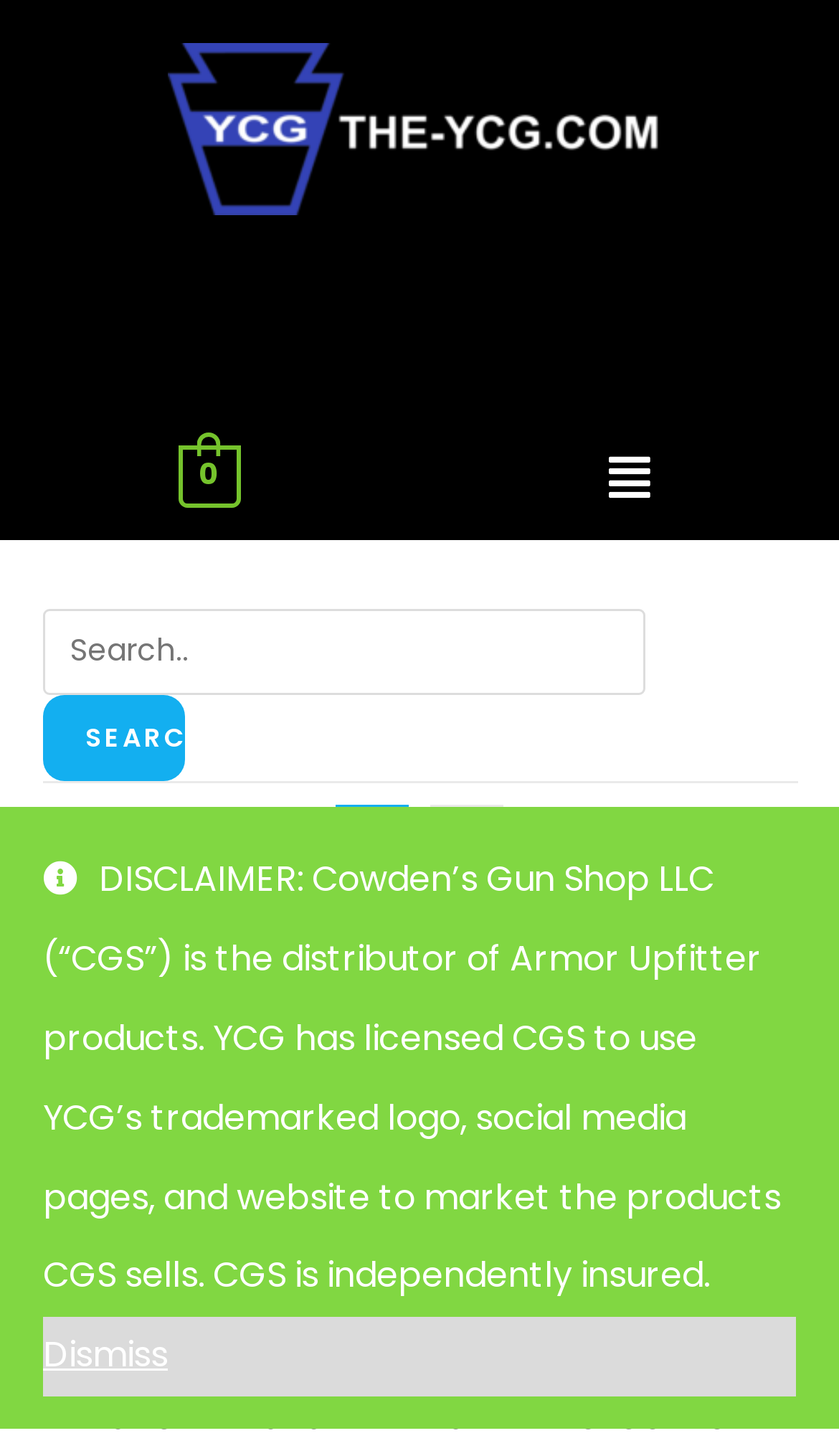Please specify the bounding box coordinates of the region to click in order to perform the following instruction: "View product details".

[0.321, 0.815, 0.679, 0.849]